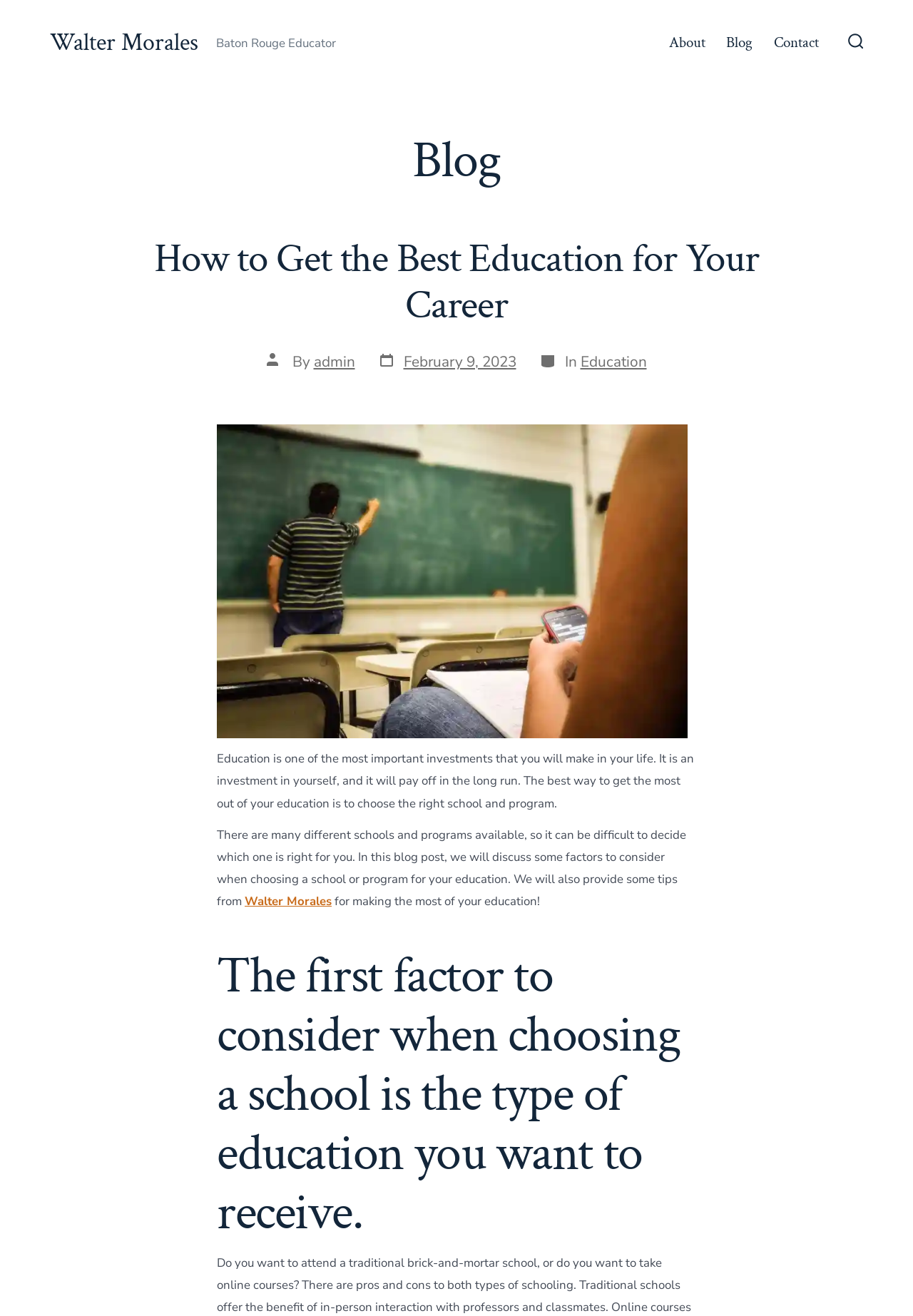What is the image description?
Answer the question in as much detail as possible.

The image description can be found in the image element with the description 'man in black and white polo shirt beside writing board', which suggests that the image is of a person standing beside a writing board.